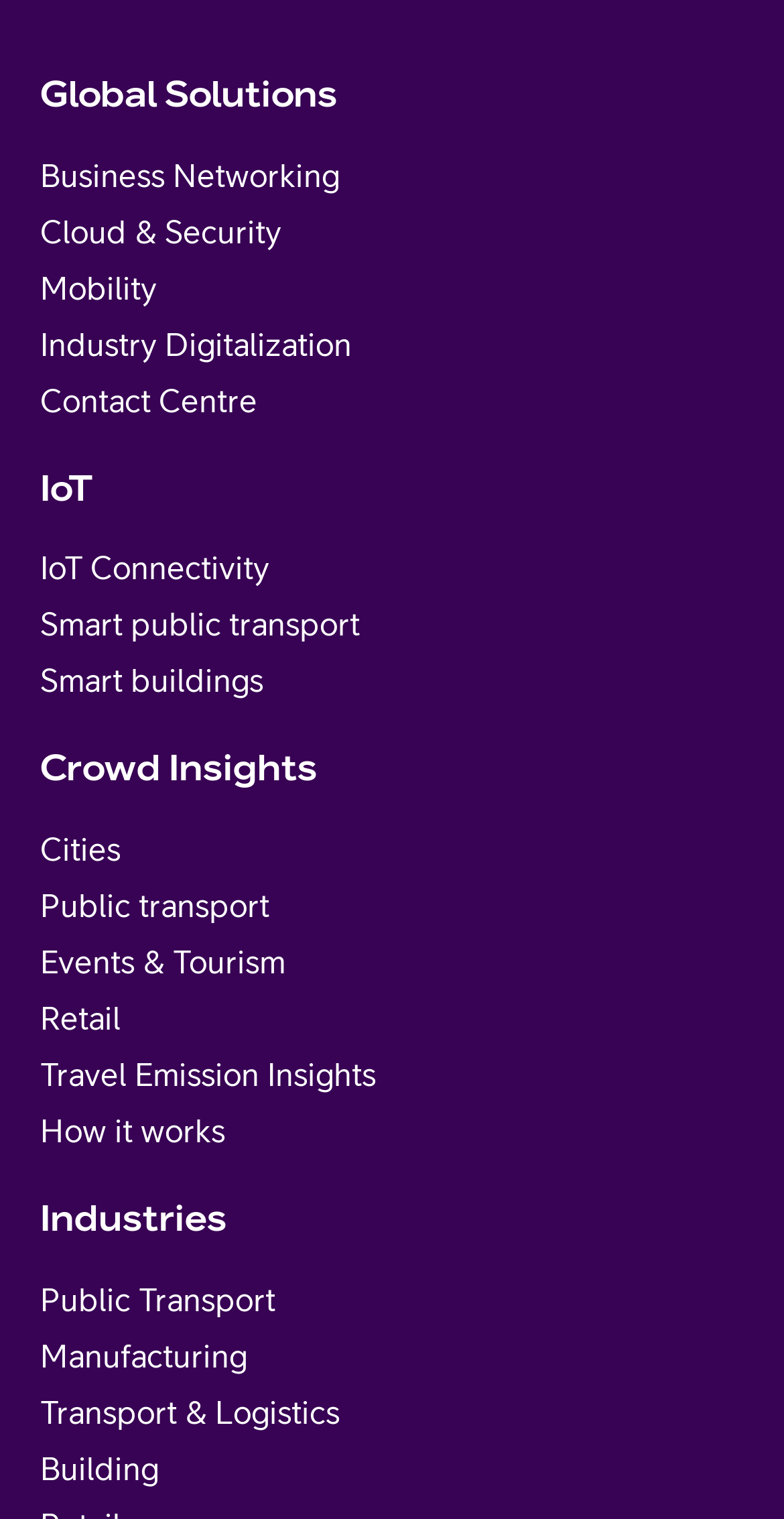Determine the bounding box coordinates for the area that should be clicked to carry out the following instruction: "View Industries".

[0.051, 0.789, 0.949, 0.817]